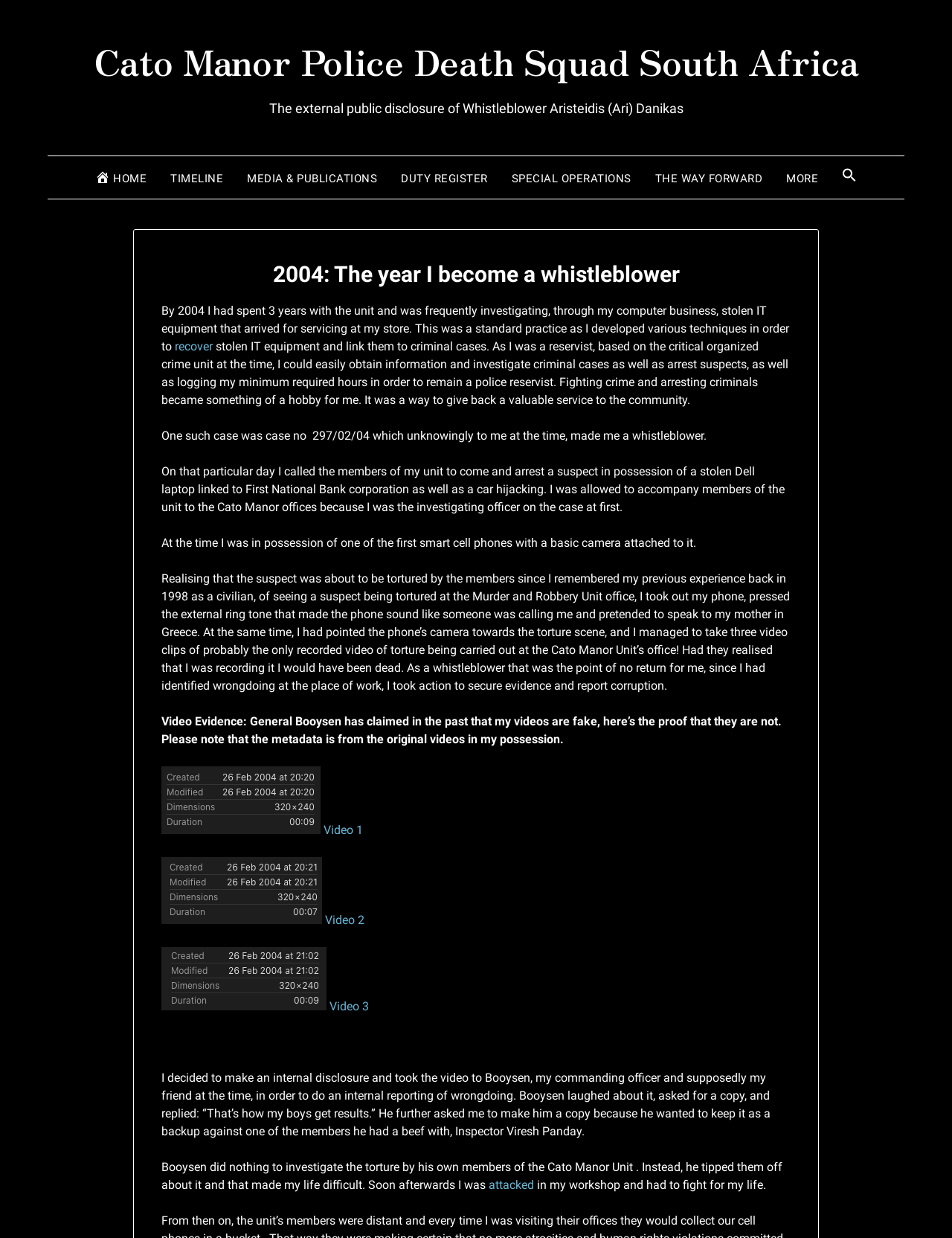Determine the coordinates of the bounding box for the clickable area needed to execute this instruction: "Go to TIMELINE".

[0.167, 0.128, 0.247, 0.161]